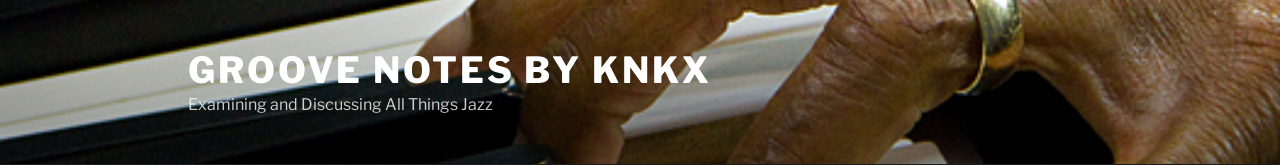What is the hand doing in the image?
Analyze the image and provide a thorough answer to the question.

The caption describes the image as a close-up of a hand delicately interacting with a piano, which suggests that the hand is playing the piano, showcasing the artistry involved in playing jazz music.